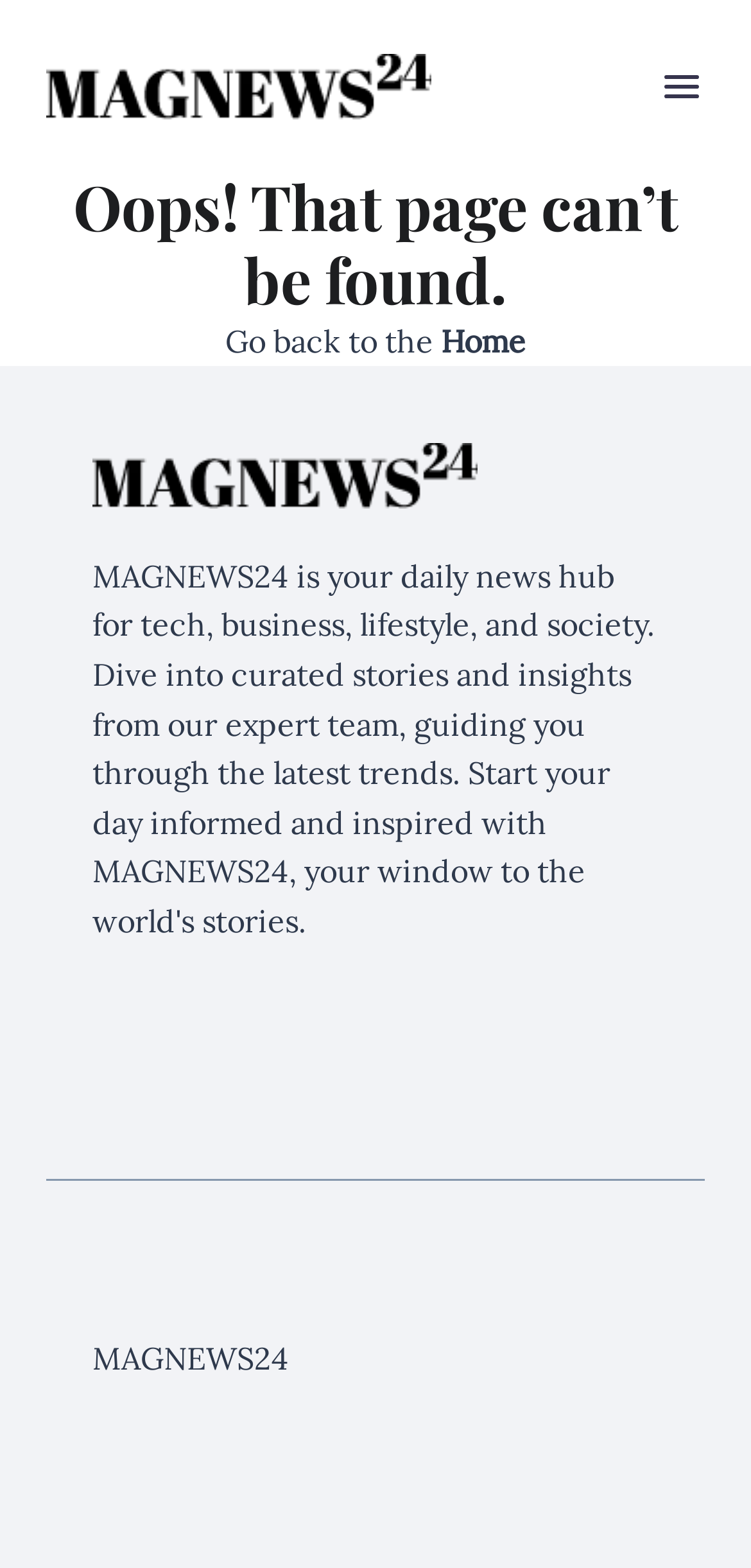Bounding box coordinates are specified in the format (top-left x, top-left y, bottom-right x, bottom-right y). All values are floating point numbers bounded between 0 and 1. Please provide the bounding box coordinate of the region this sentence describes: Home

[0.587, 0.205, 0.7, 0.229]